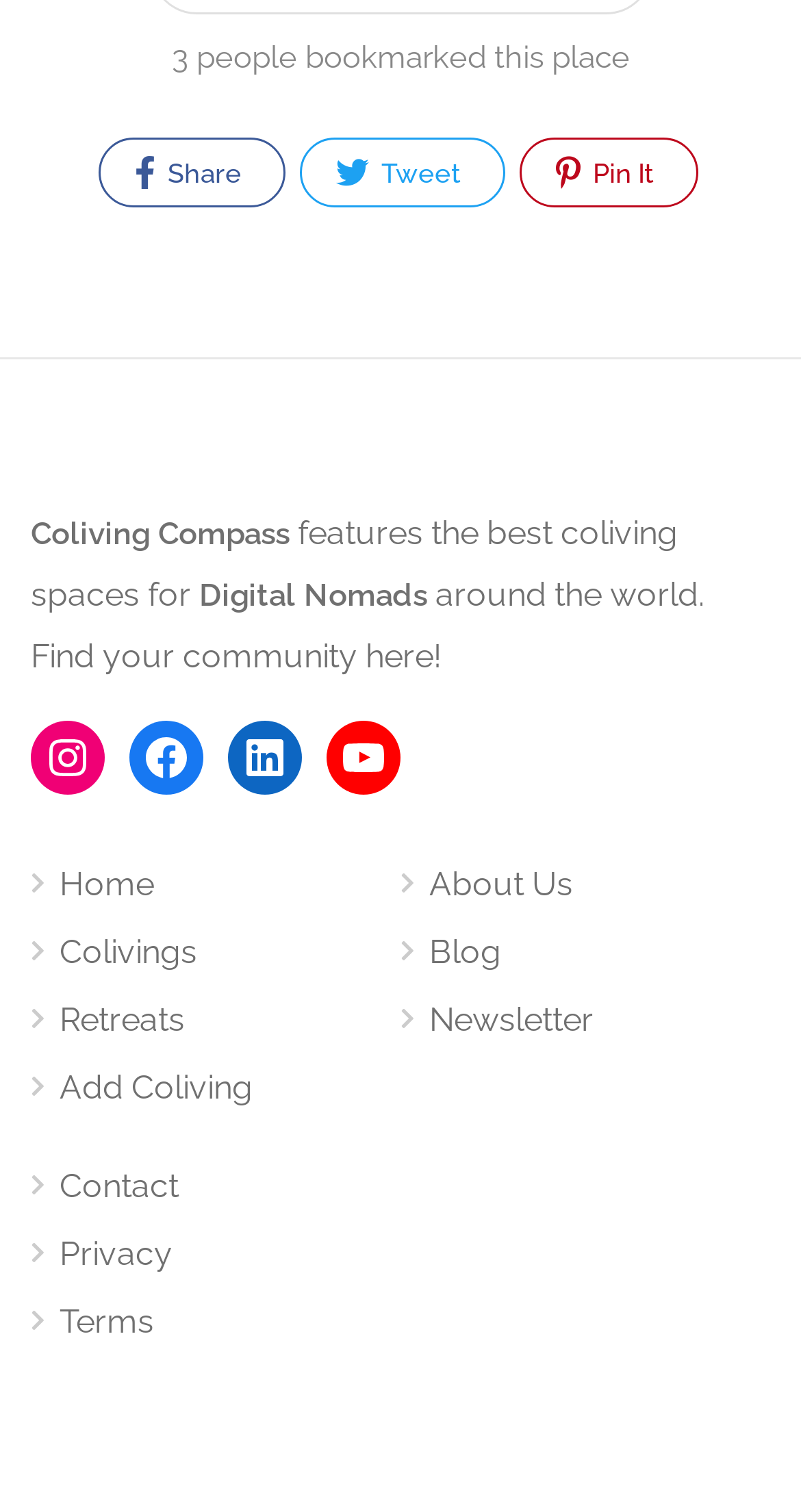Locate and provide the bounding box coordinates for the HTML element that matches this description: "About Us".

[0.5, 0.57, 0.715, 0.611]